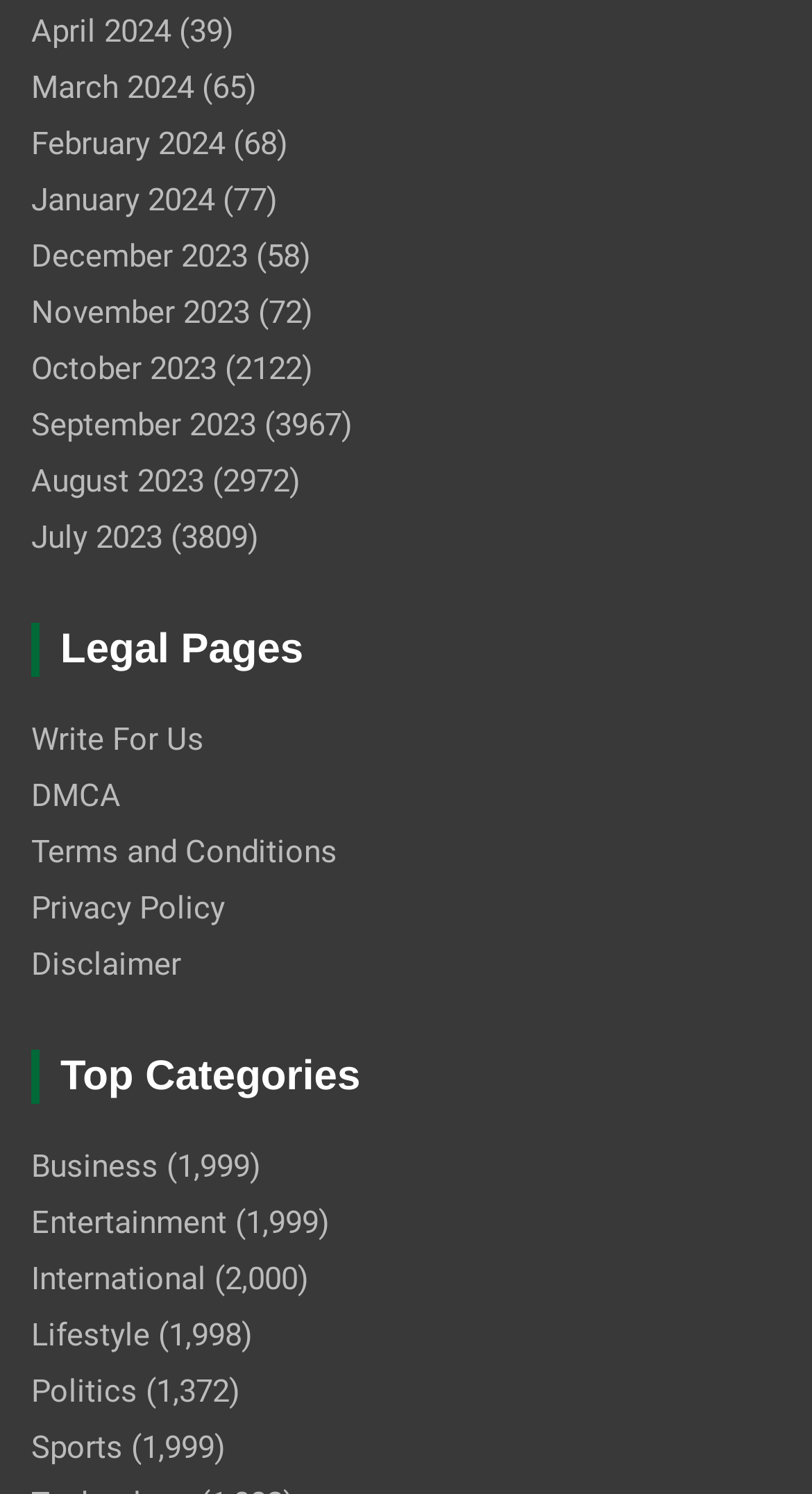Can you give a comprehensive explanation to the question given the content of the image?
What is the earliest month listed?

I looked at the links with month names and found that July 2023 is the earliest month listed.